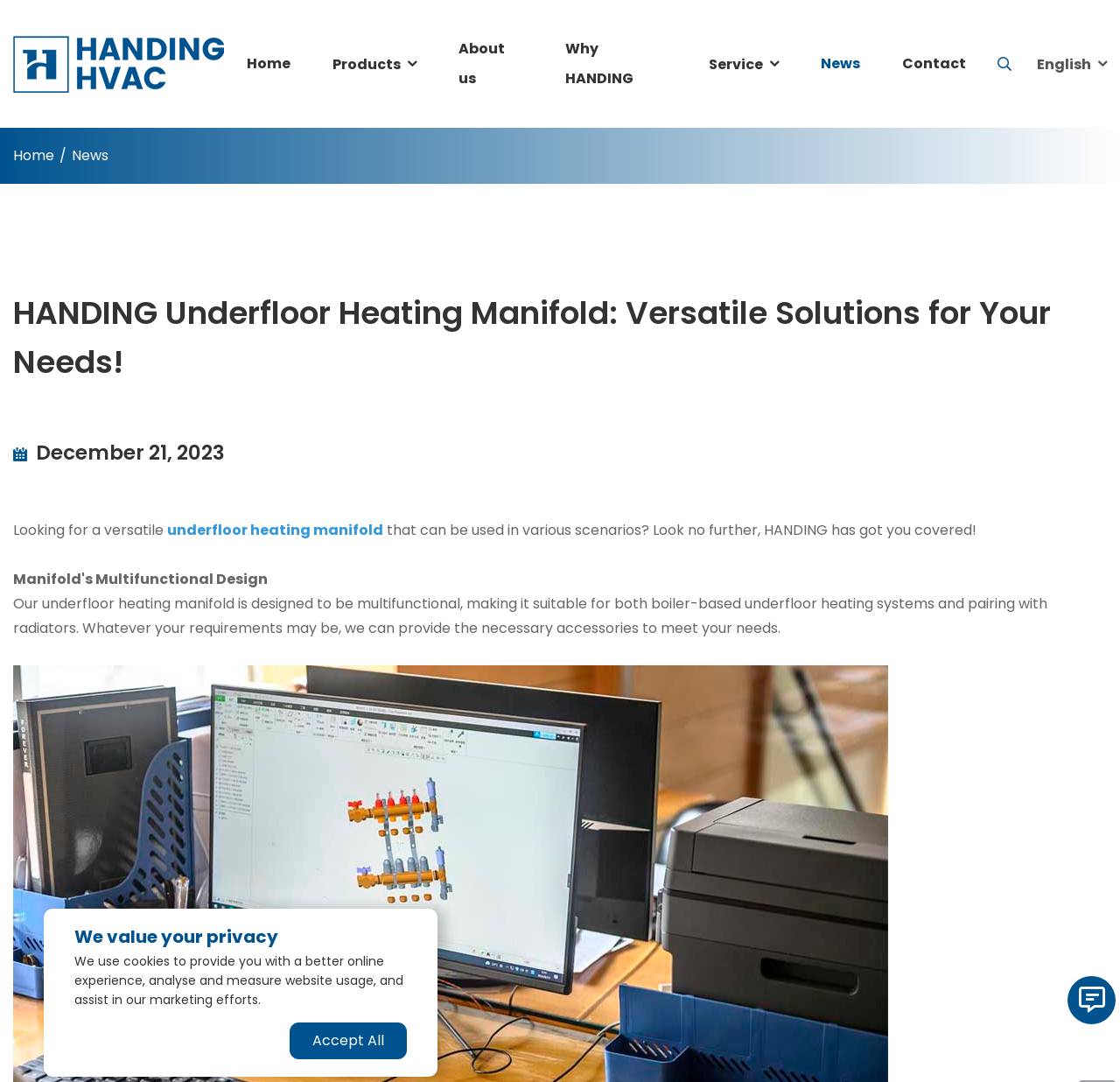Please provide the bounding box coordinate of the region that matches the element description: News. Coordinates should be in the format (top-left x, top-left y, bottom-right x, bottom-right y) and all values should be between 0 and 1.

[0.064, 0.134, 0.097, 0.154]